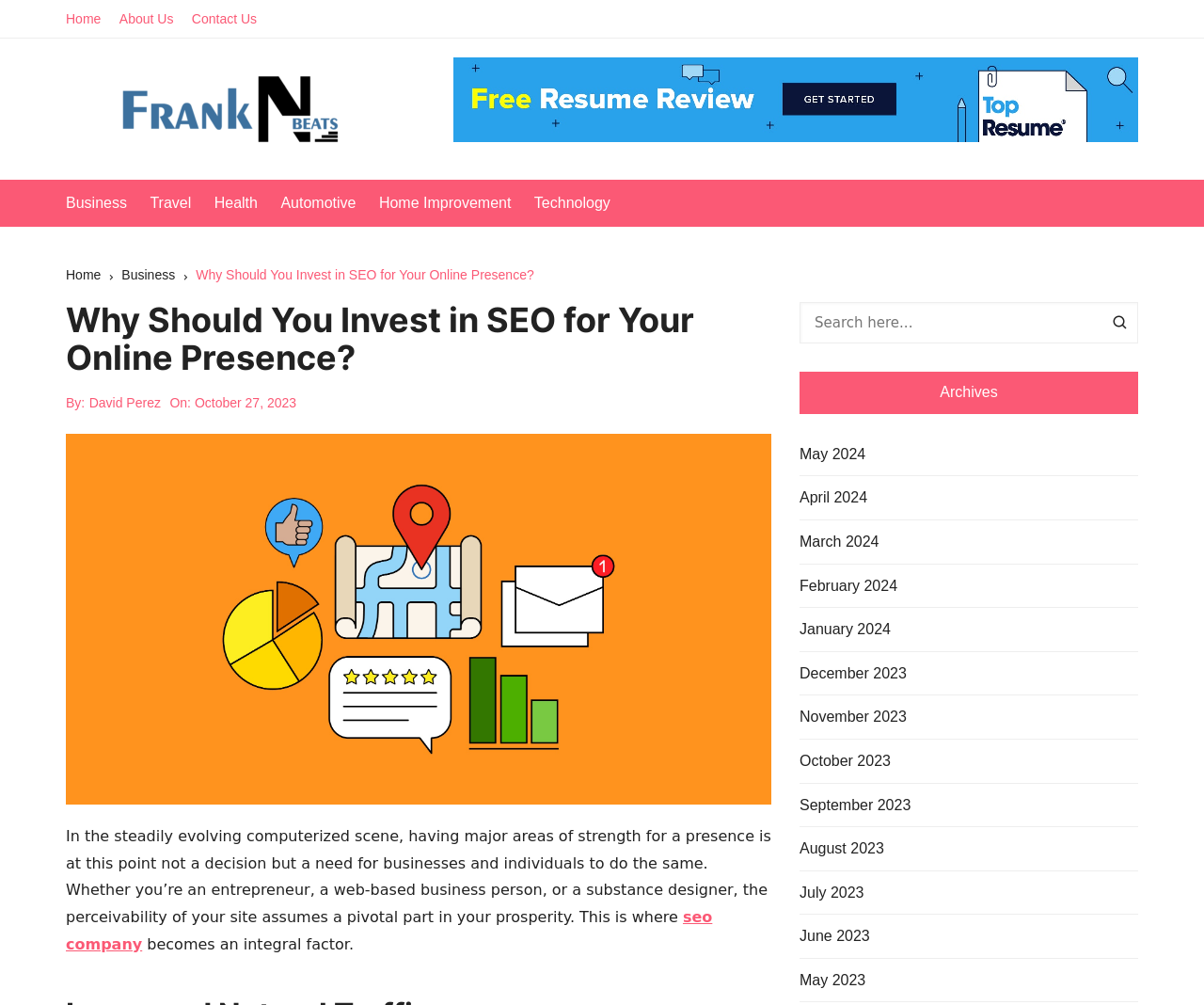Generate a comprehensive description of the webpage.

This webpage is about investing in SEO for online presence. At the top, there are several links to navigate to different sections of the website, including "Home", "About Us", "Contact Us", and more. Below these links, there is a logo of "Frank N Beats" with an image and a link to the main page.

On the left side, there are several category links, including "Business", "Travel", "Health", and more. Below these categories, there is a navigation section with breadcrumbs, showing the current page's location in the website hierarchy.

The main content of the page starts with a heading "Why Should You Invest in SEO for Your Online Presence?" followed by the author's name "David Perez" and the publication date "October 27, 2023". There is also an image related to the topic.

The main text explains the importance of having a strong online presence in today's digital scene, and how it is crucial for businesses and individuals to invest in SEO. The text also mentions the role of an "seo company" in this process.

On the right side, there is a search bar with a search button. Below the search bar, there is a section titled "Archives" with links to different months of the year, from May 2024 to May 2023, allowing users to access archived content.